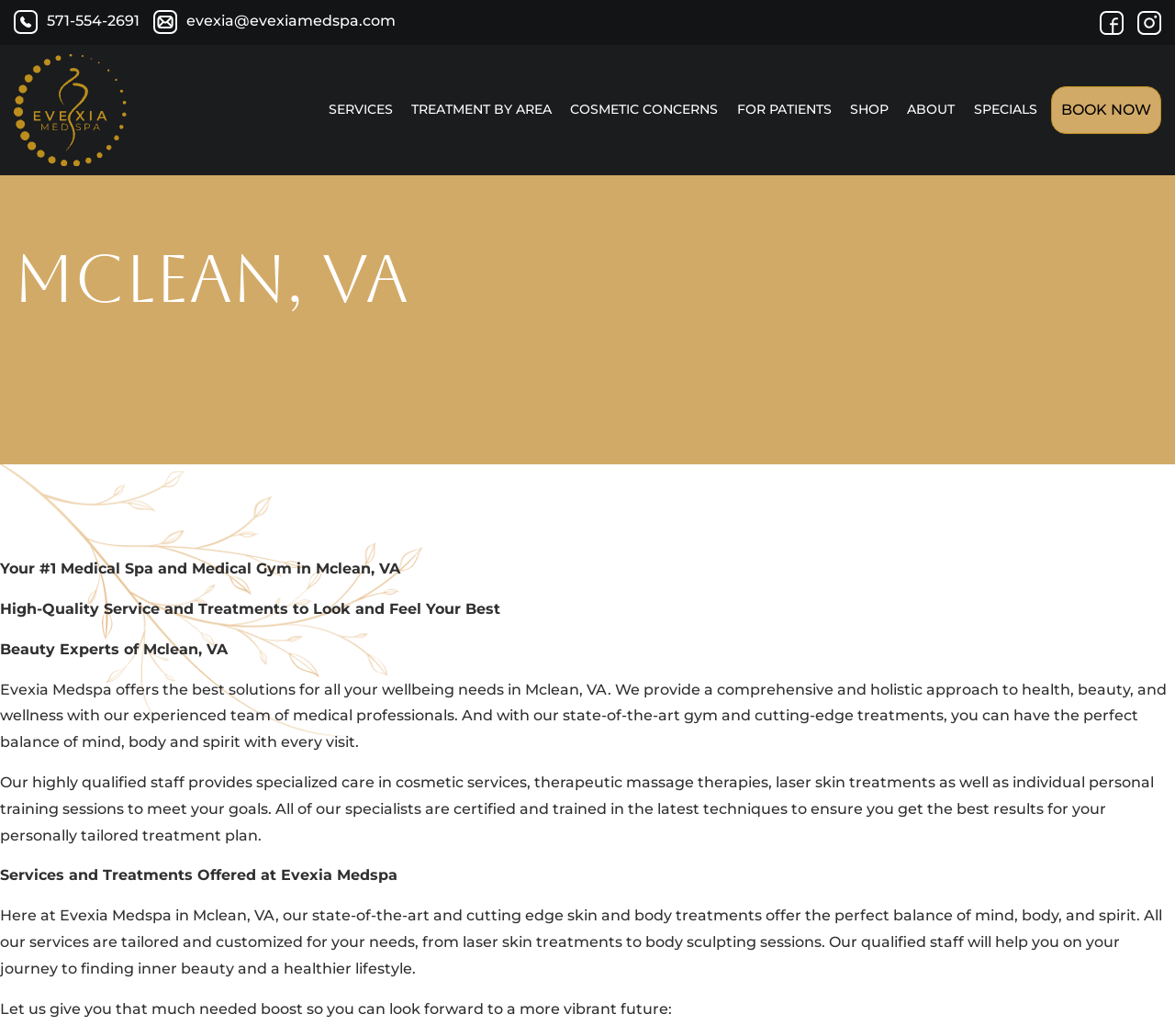Kindly determine the bounding box coordinates for the area that needs to be clicked to execute this instruction: "Check out cosmetic concerns".

[0.481, 0.075, 0.615, 0.138]